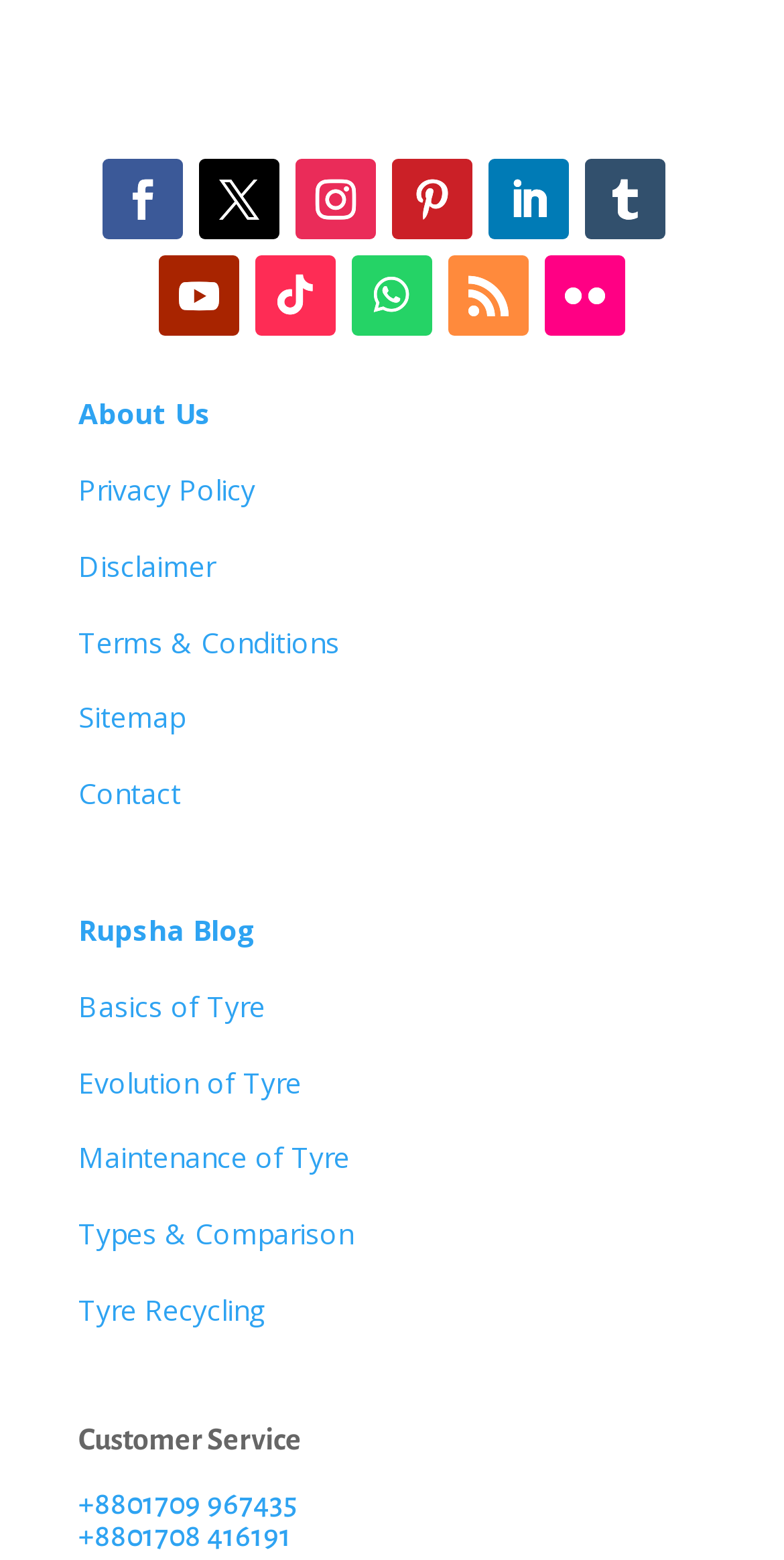Please identify the coordinates of the bounding box for the clickable region that will accomplish this instruction: "Click on How it works".

None